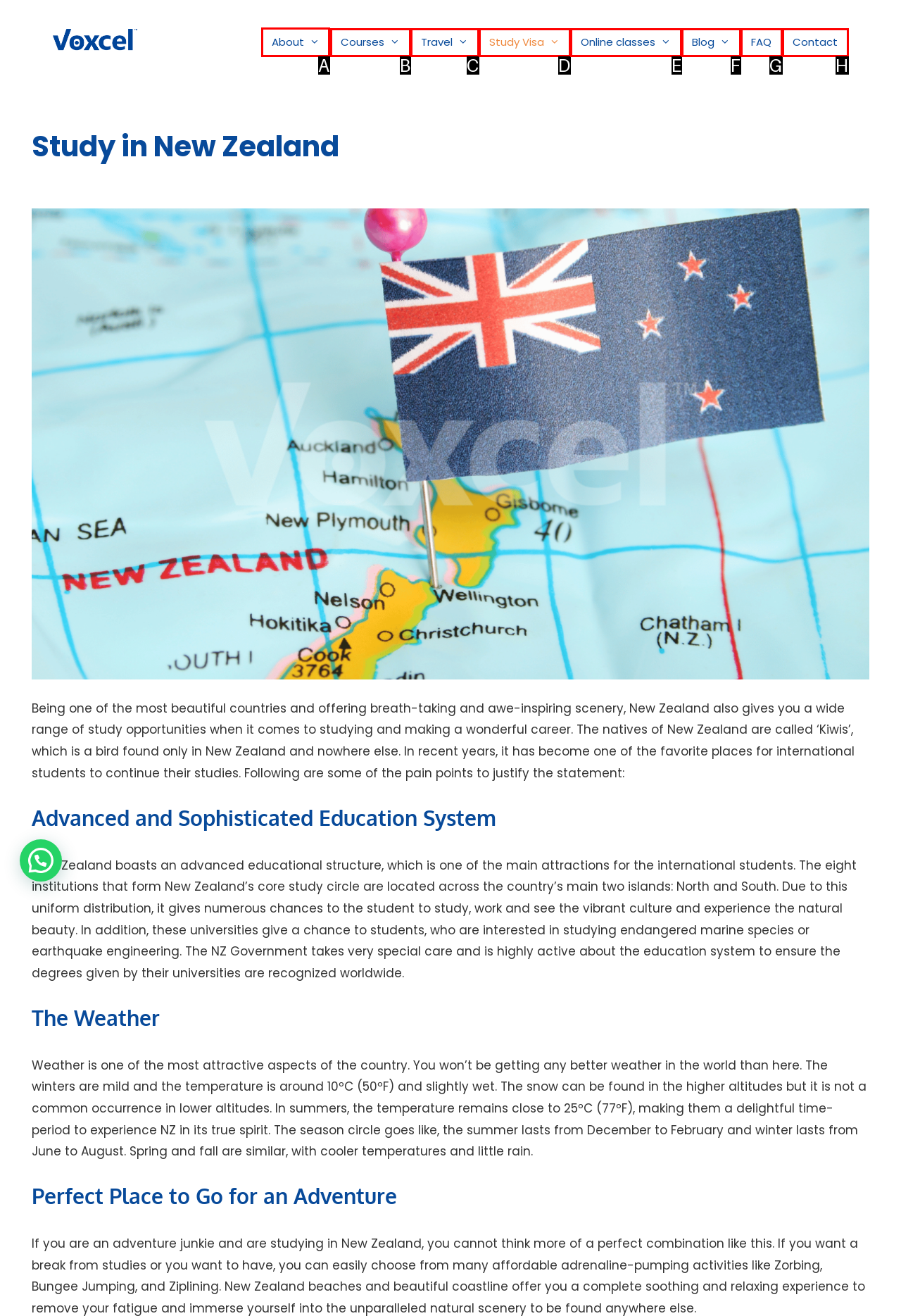Identify the correct option to click in order to complete this task: Click the 'About' link
Answer with the letter of the chosen option directly.

A